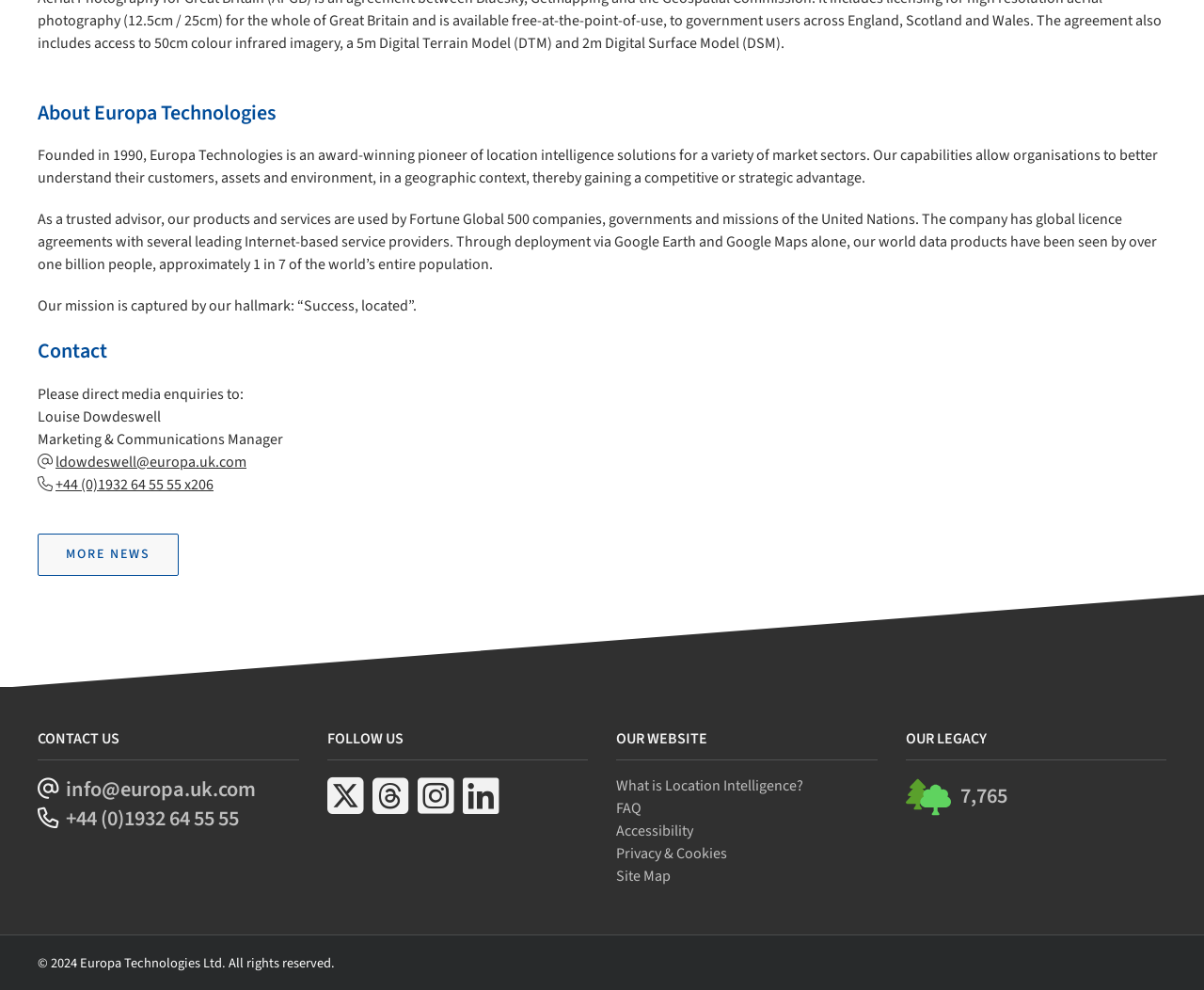Determine the bounding box coordinates of the region I should click to achieve the following instruction: "Follow Europa Technologies on Twitter". Ensure the bounding box coordinates are four float numbers between 0 and 1, i.e., [left, top, right, bottom].

[0.271, 0.776, 0.302, 0.836]